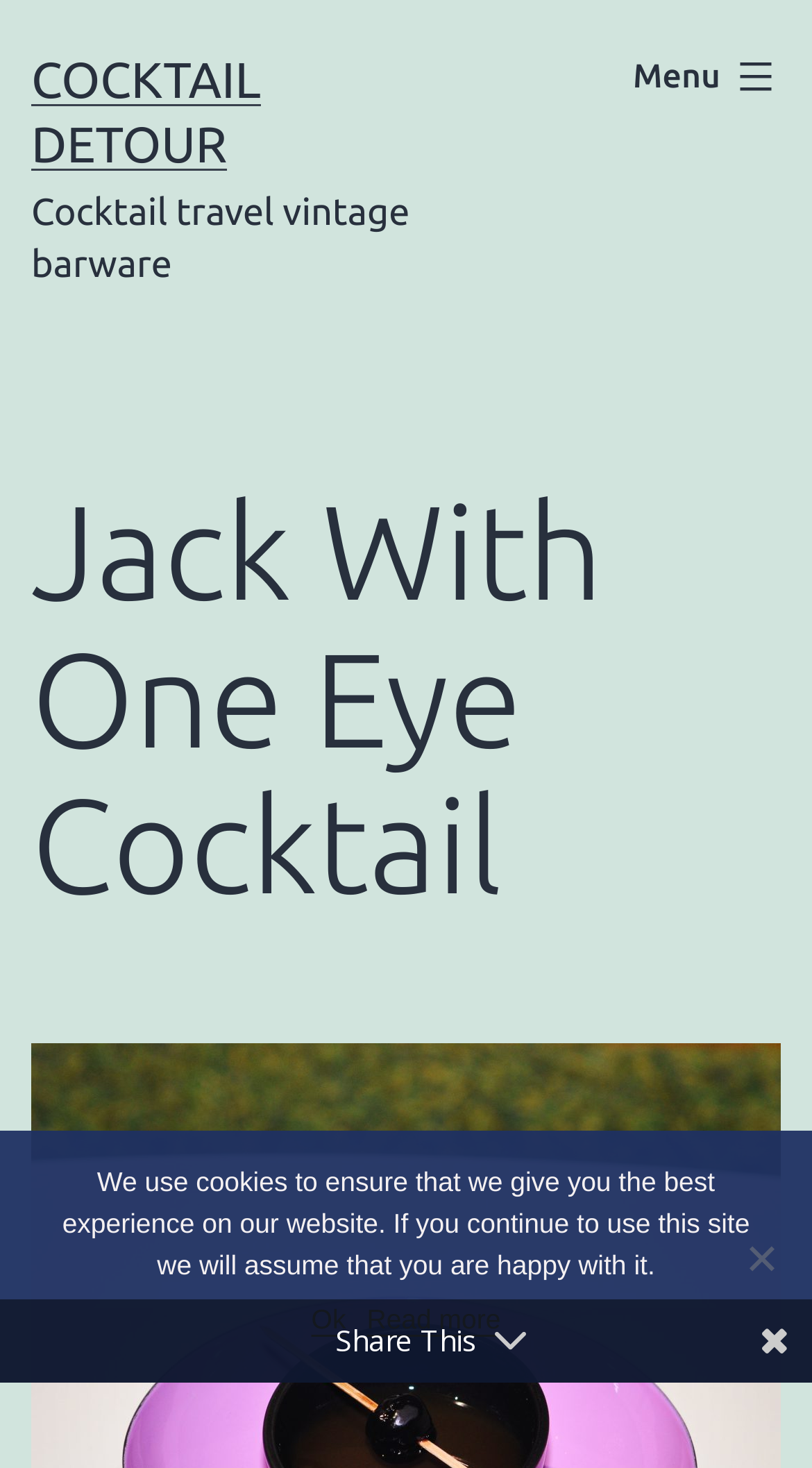How many links are there in the cookie notice?
Answer the question with as much detail as you can, using the image as a reference.

The cookie notice dialog has two link elements, 'Ok' and 'Read more', which can be found as child elements of the dialog.